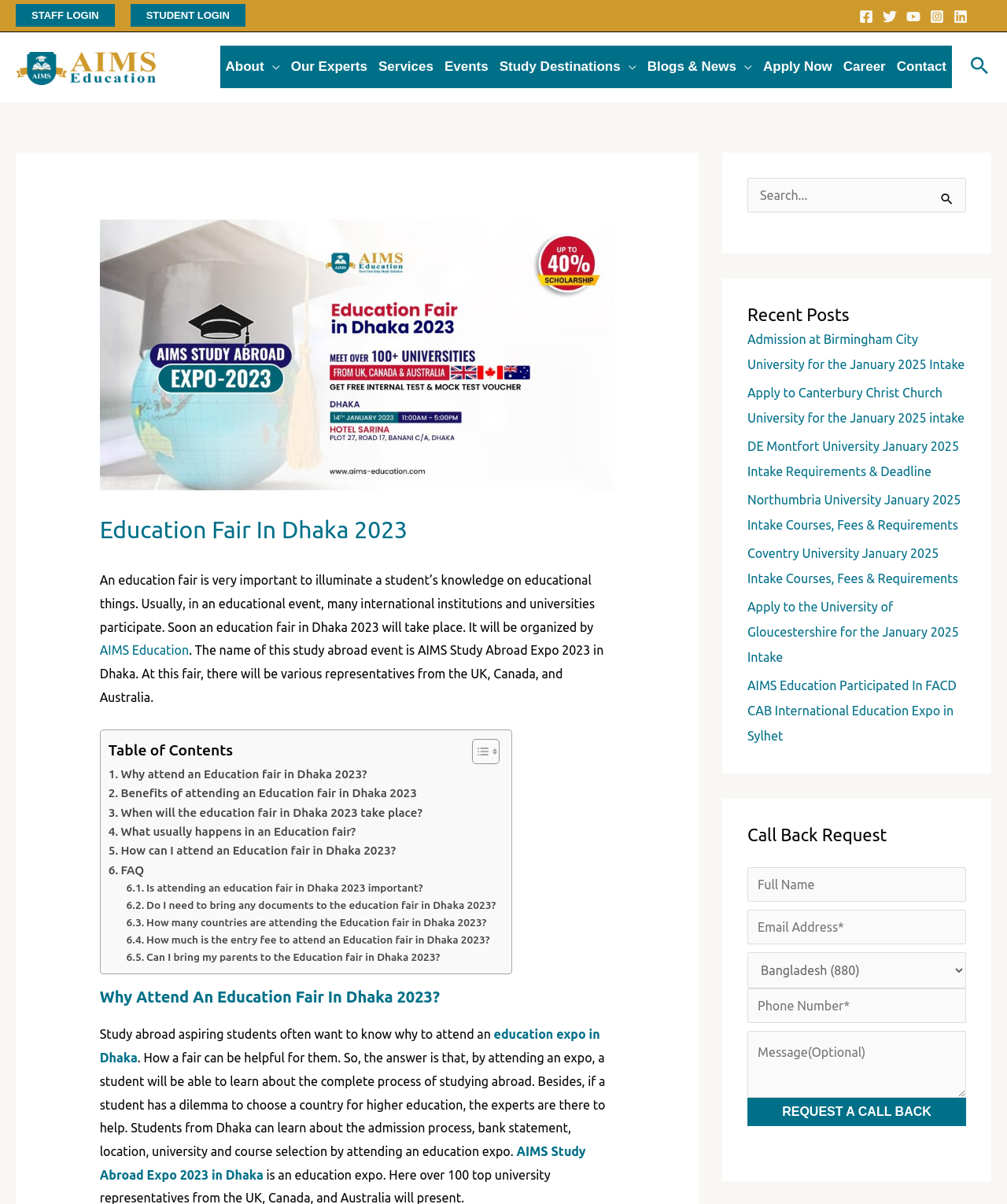What is the name of the education fair in Dhaka 2023?
Give a comprehensive and detailed explanation for the question.

The answer can be found in the paragraph that starts with 'An education fair is very important to illuminate a student’s knowledge on educational things.' The name of the study abroad event is mentioned as AIMS Study Abroad Expo 2023 in Dhaka.